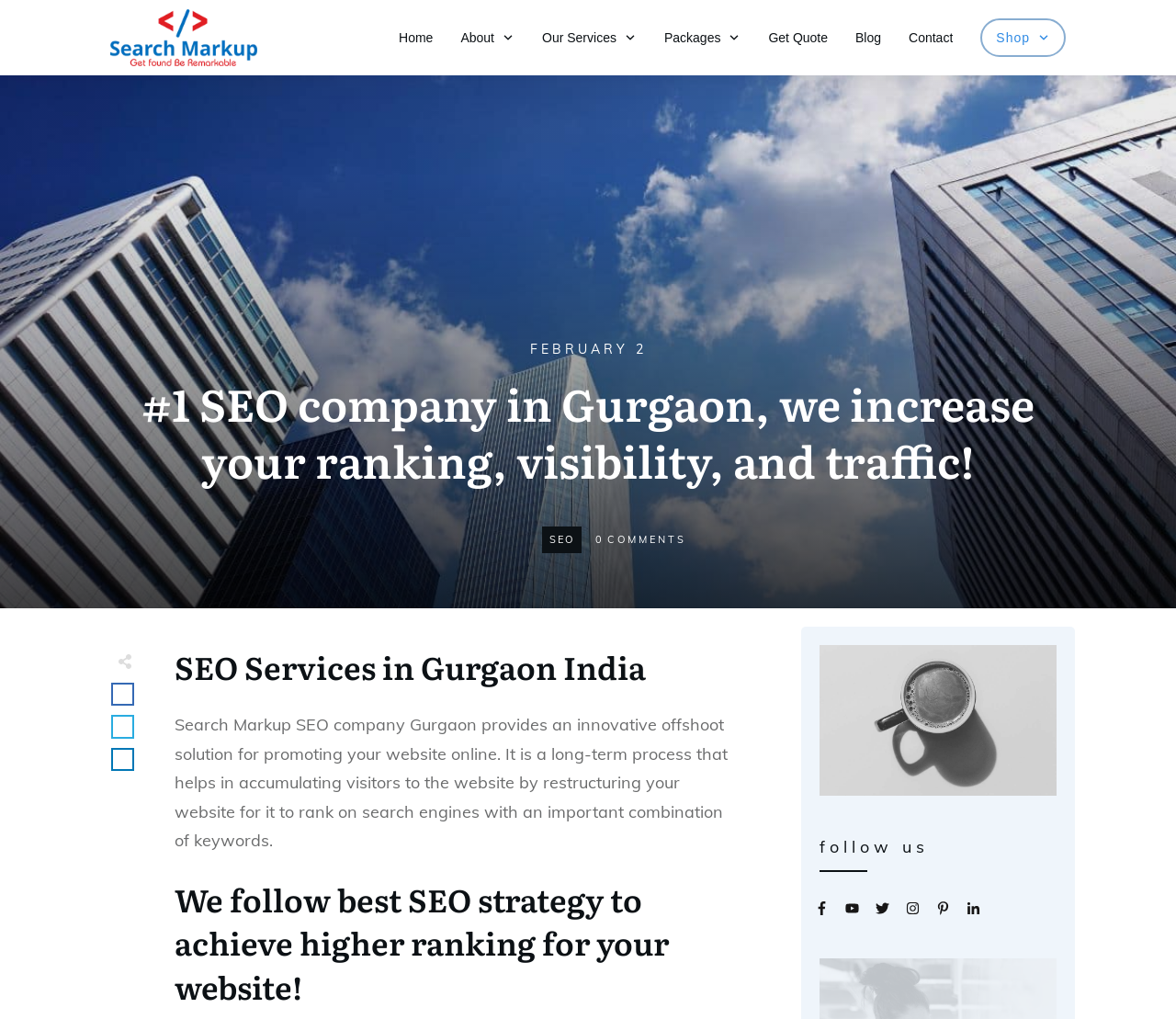Analyze the image and provide a detailed answer to the question: How can users contact the company?

Users can contact the company through the 'Get Quote' or 'Contact' links in the navigation menu at the top of the webpage, which suggests that the company provides a way for users to reach out to them for their services.